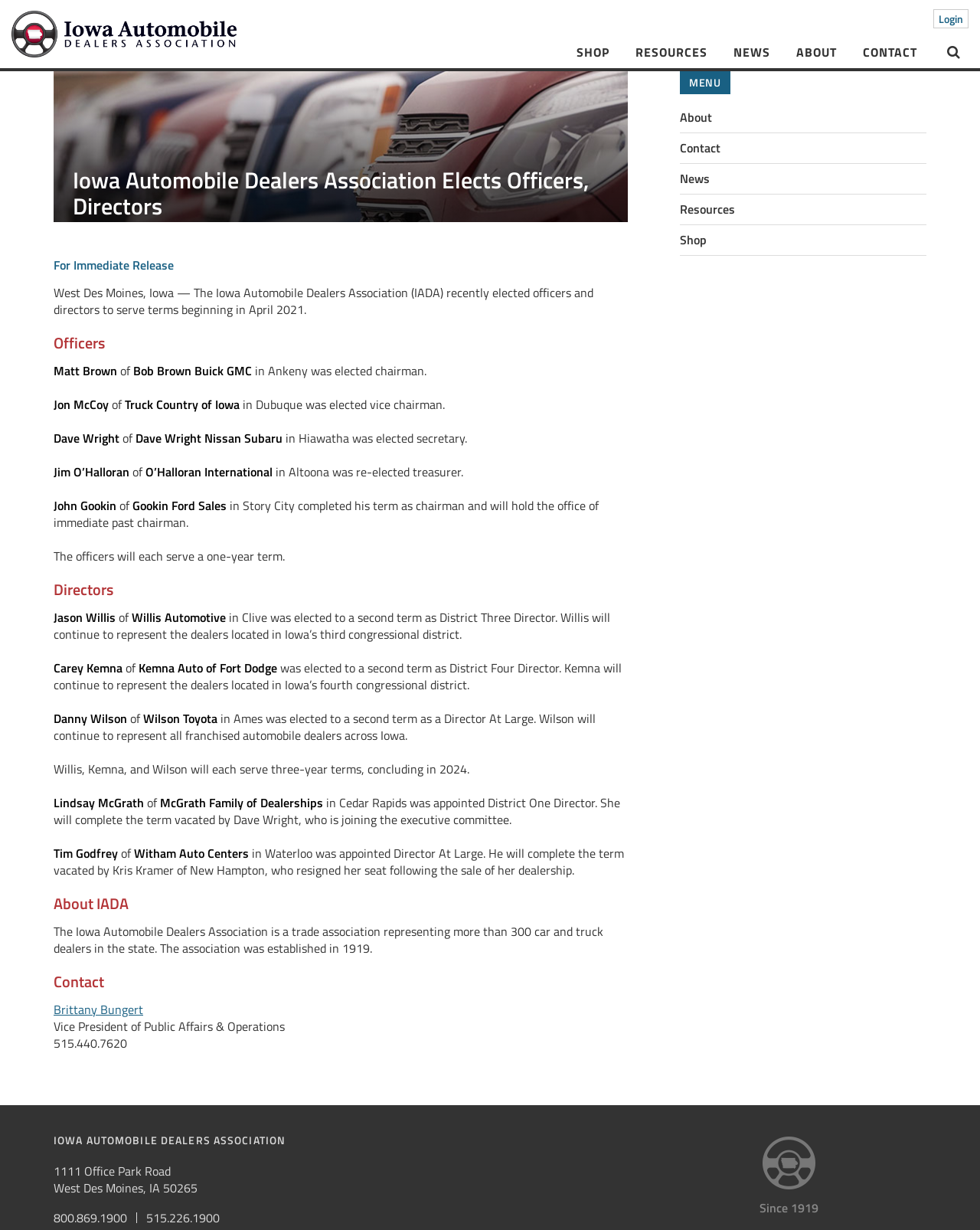Find the bounding box coordinates of the element to click in order to complete this instruction: "Click the 'Login' link". The bounding box coordinates must be four float numbers between 0 and 1, denoted as [left, top, right, bottom].

[0.952, 0.007, 0.988, 0.023]